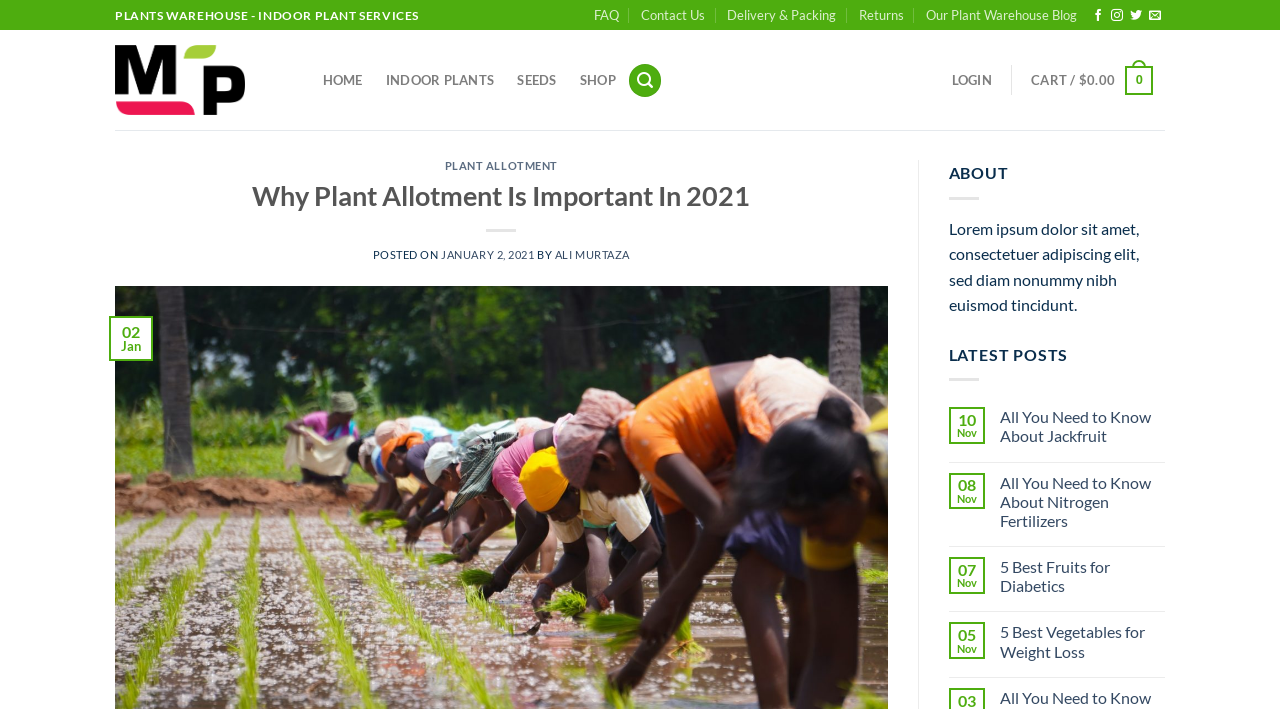Please find the bounding box coordinates of the element's region to be clicked to carry out this instruction: "Read more about 'Haleigh Almquist'".

None